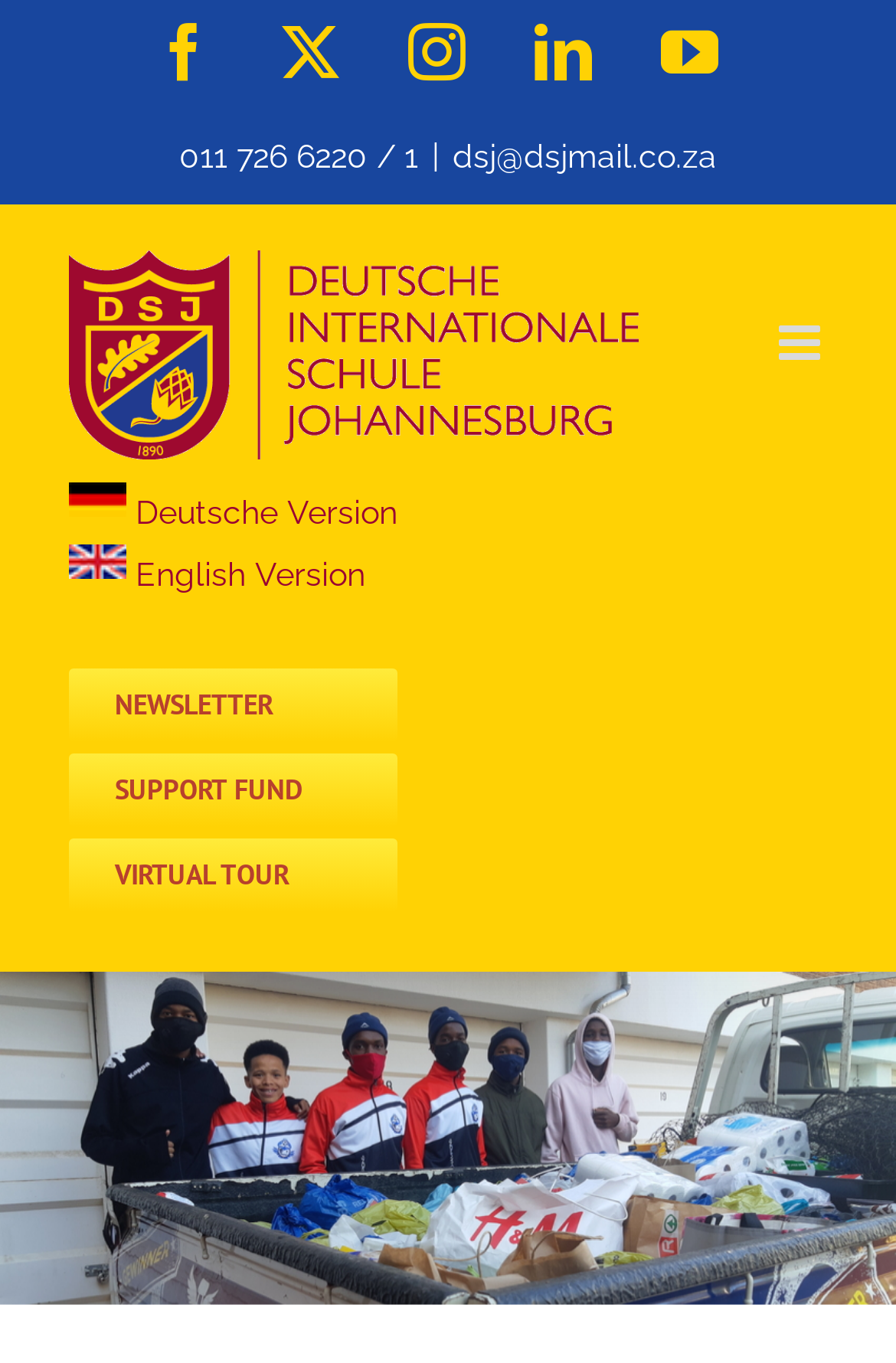Find and specify the bounding box coordinates that correspond to the clickable region for the instruction: "View English Version".

[0.077, 0.4, 0.444, 0.446]